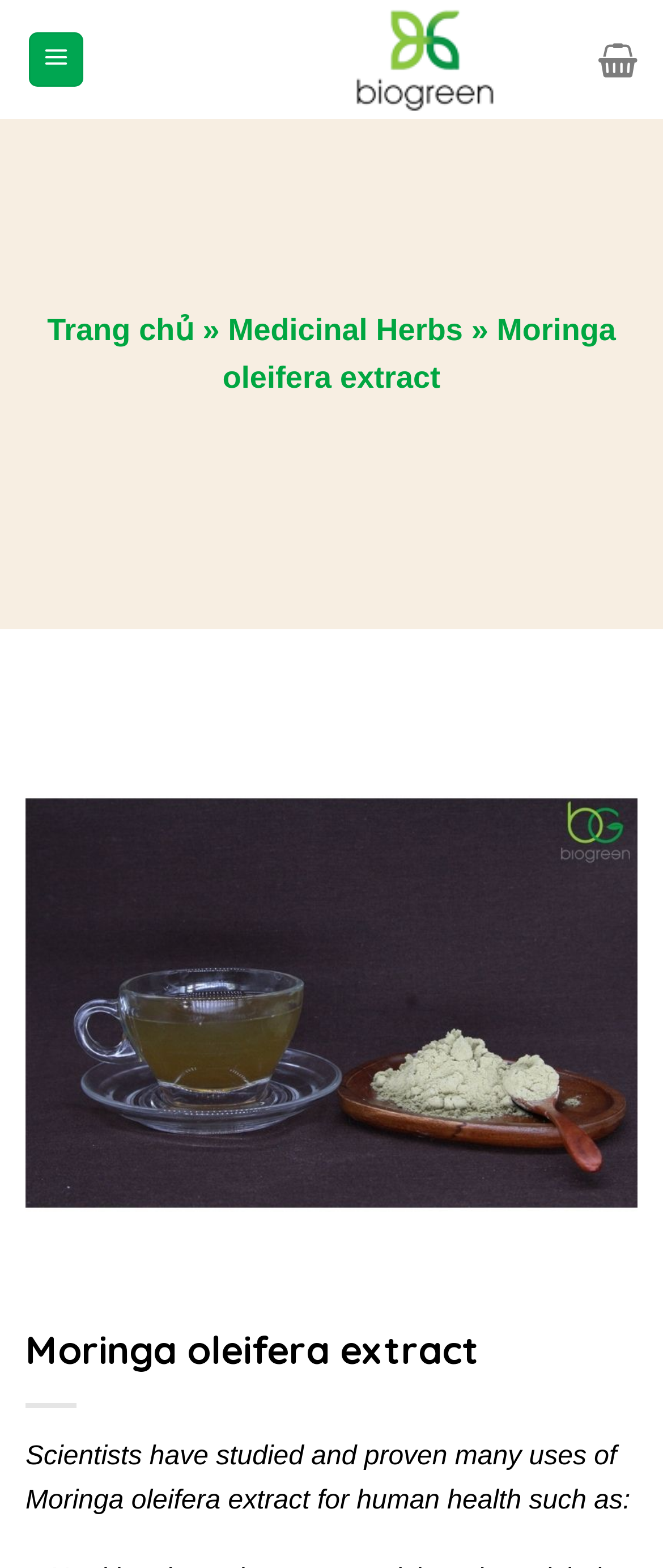What is the topic of the webpage?
Based on the image, give a concise answer in the form of a single word or short phrase.

Moringa oleifera extract